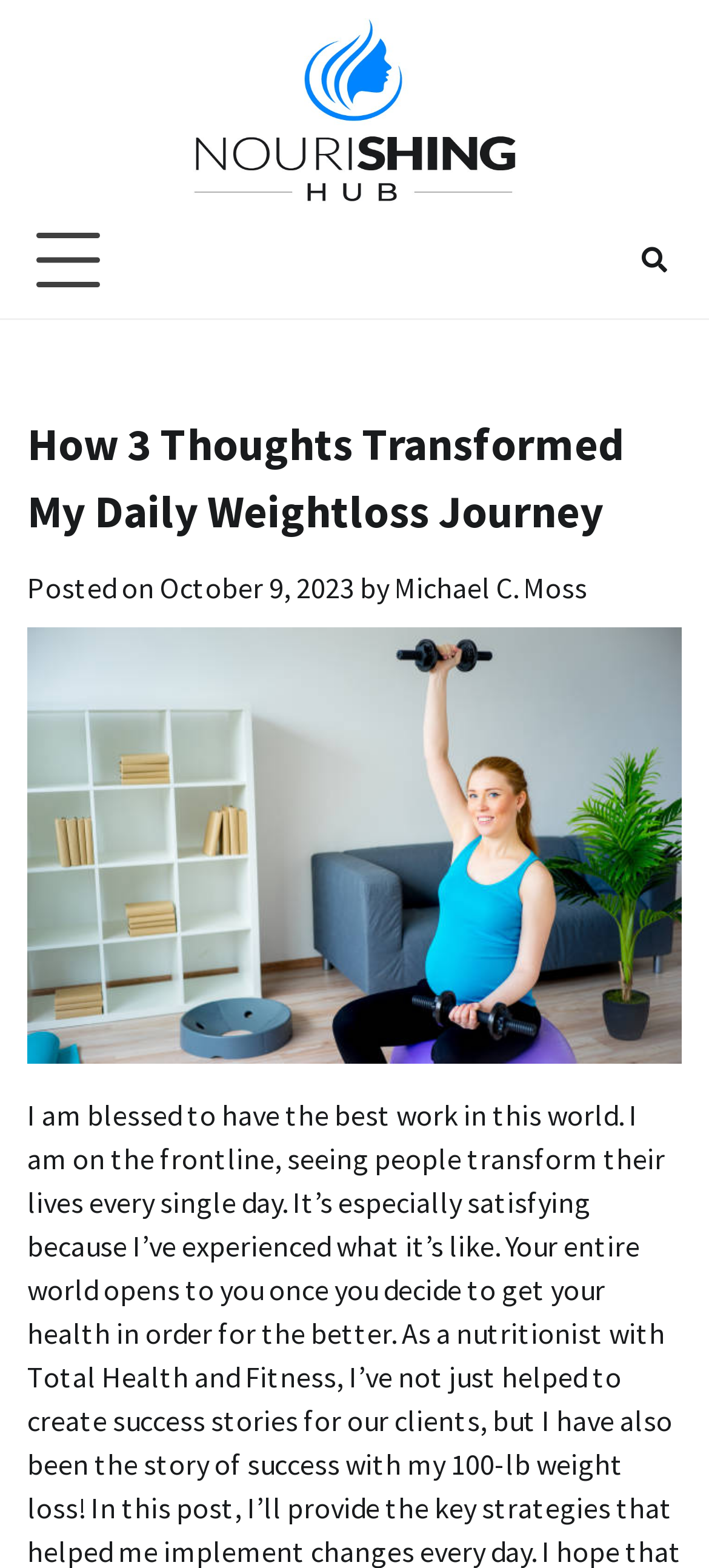What is the name of the website? Based on the image, give a response in one word or a short phrase.

Nourishing Hub